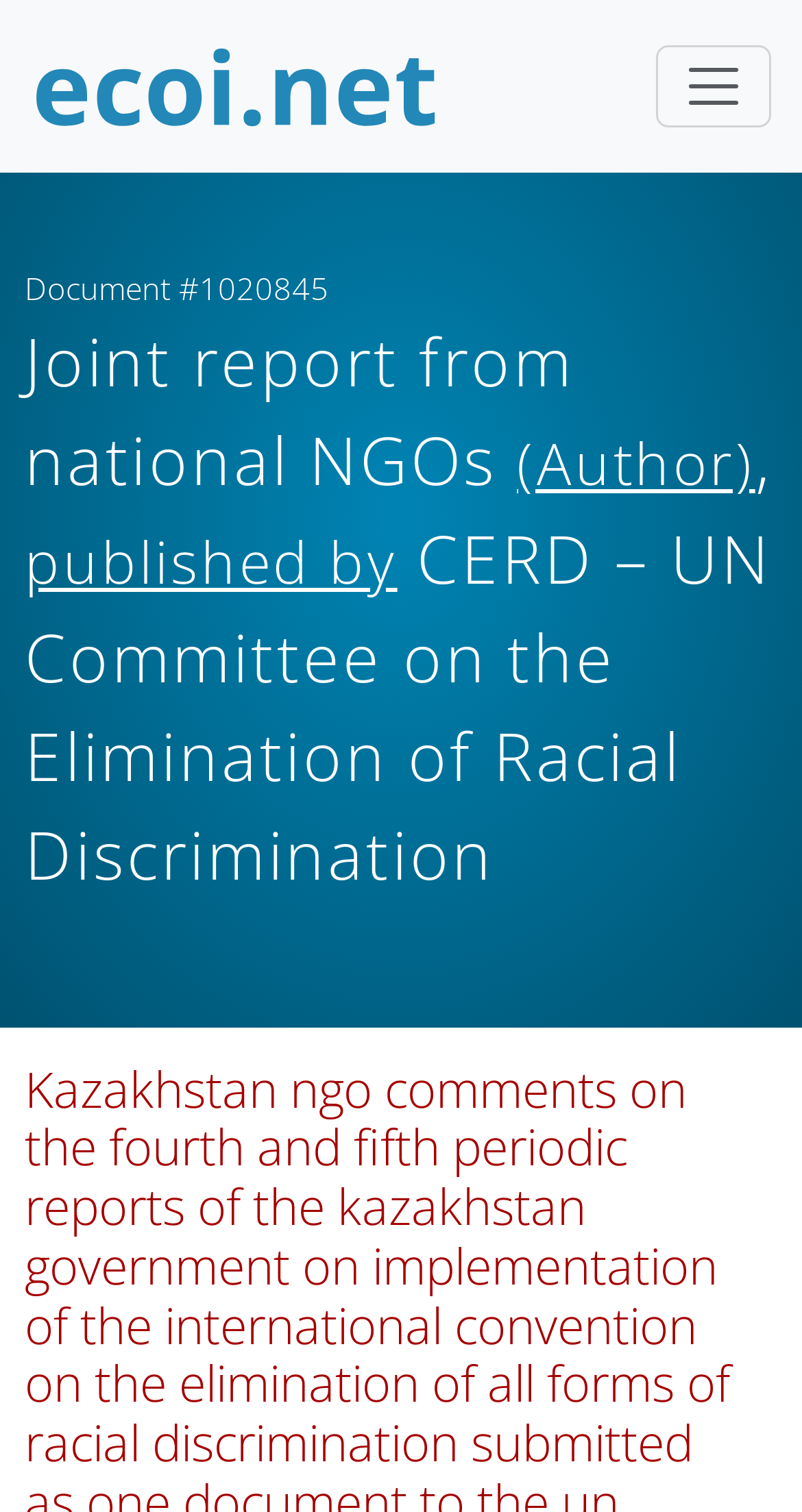Give a short answer to this question using one word or a phrase:
Is the navigation menu expanded?

False